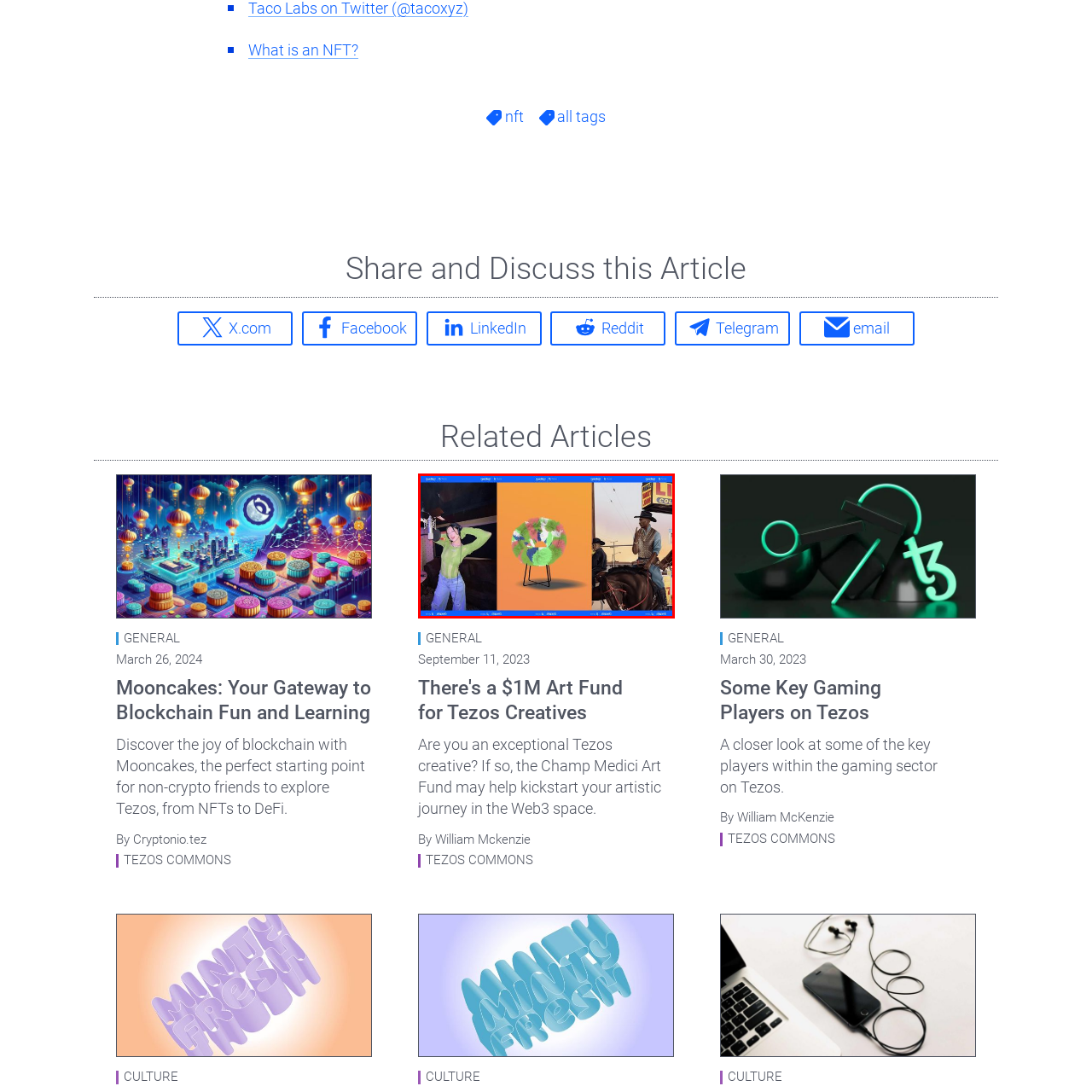Provide a thorough description of the scene captured within the red rectangle.

The image features three distinct elements side by side, each showcasing a unique artistic style. On the left, a figure is captured in a vibrant green outfit, exuding a sense of creativity and energy, likely immersed in a musical or artistic endeavor. The central piece is a colorful abstract sculpture or digital art piece displayed on a stand, featuring an array of greens, pinks, and other vibrant hues against a bright orange background. This artwork emphasizes a blend of natural and artistic expression. On the right, an individual on horseback is dressed in traditional attire, suggesting a connection to cultural heritage and outdoor life. This juxtaposition of art, fashion, and lifestyle elements creates a dynamic visual narrative that celebrates creativity in various forms.